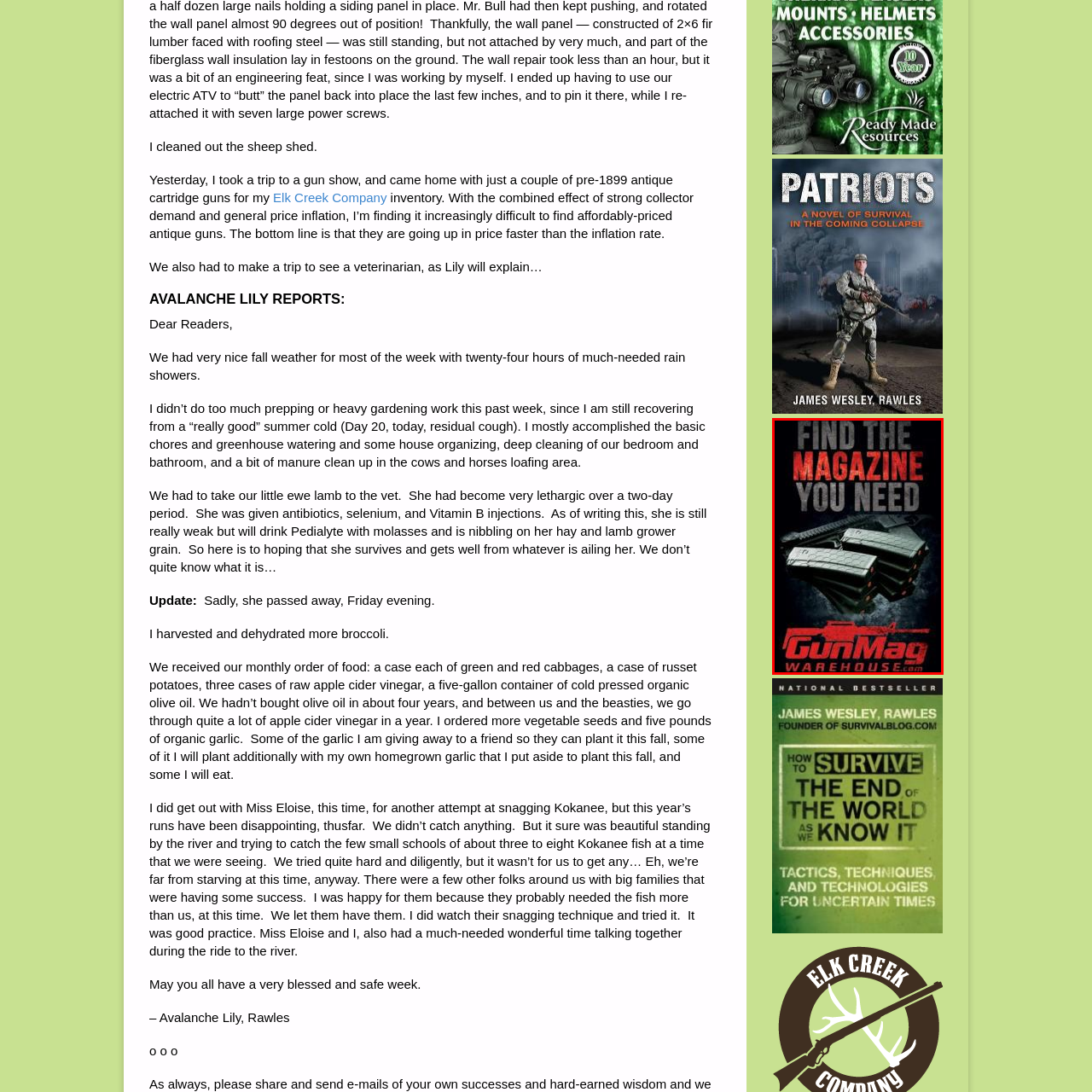What is the purpose of the stacked magazines?
Look closely at the image contained within the red bounding box and answer the question in detail, using the visual information present.

The stacked magazines are prominently displayed below the text, showcasing the products that GunMag Warehouse specializes in, which are firearm accessories, specifically magazines. This visual representation helps to reinforce the company's expertise and reliability in this area.